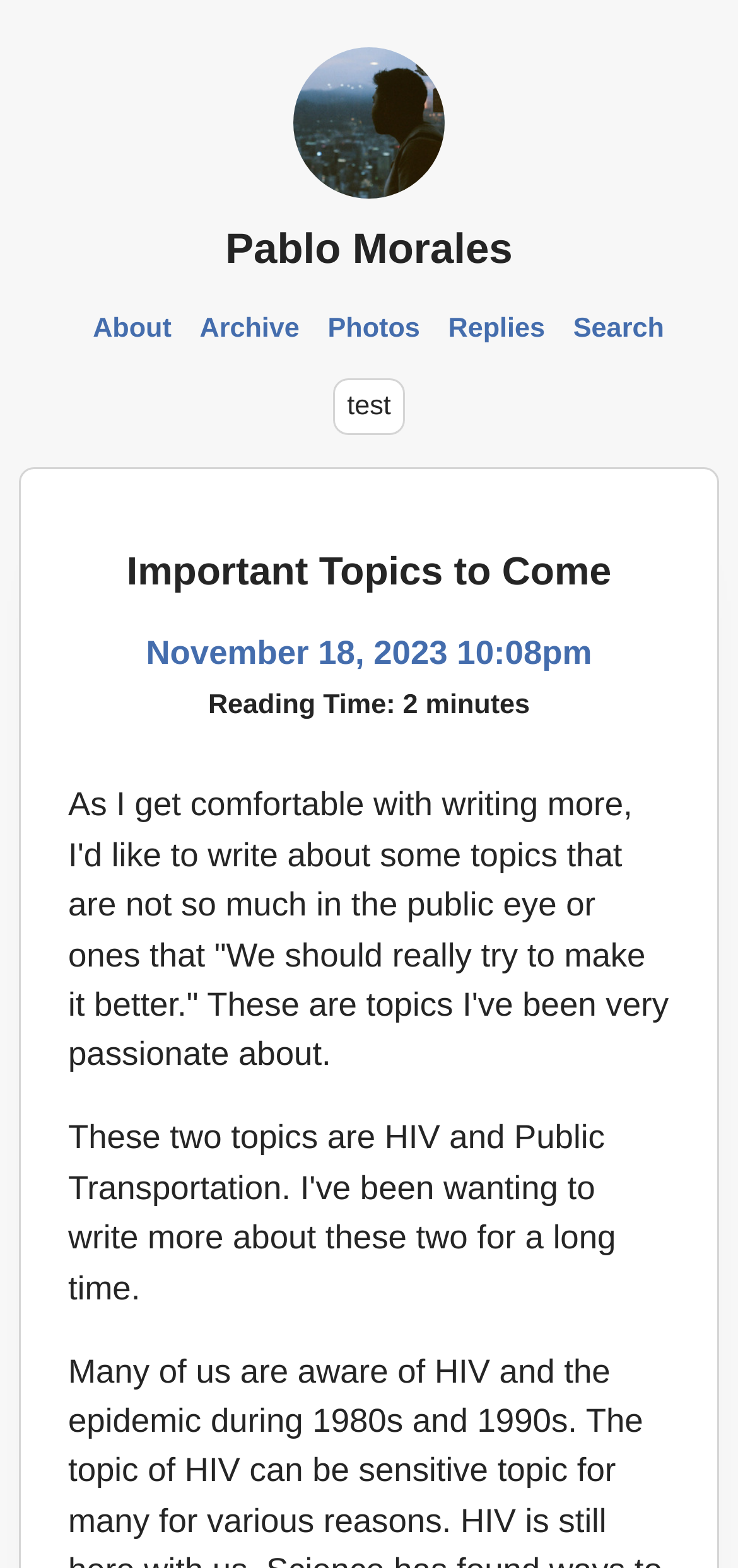Can you pinpoint the bounding box coordinates for the clickable element required for this instruction: "view test page"? The coordinates should be four float numbers between 0 and 1, i.e., [left, top, right, bottom].

[0.452, 0.242, 0.548, 0.278]